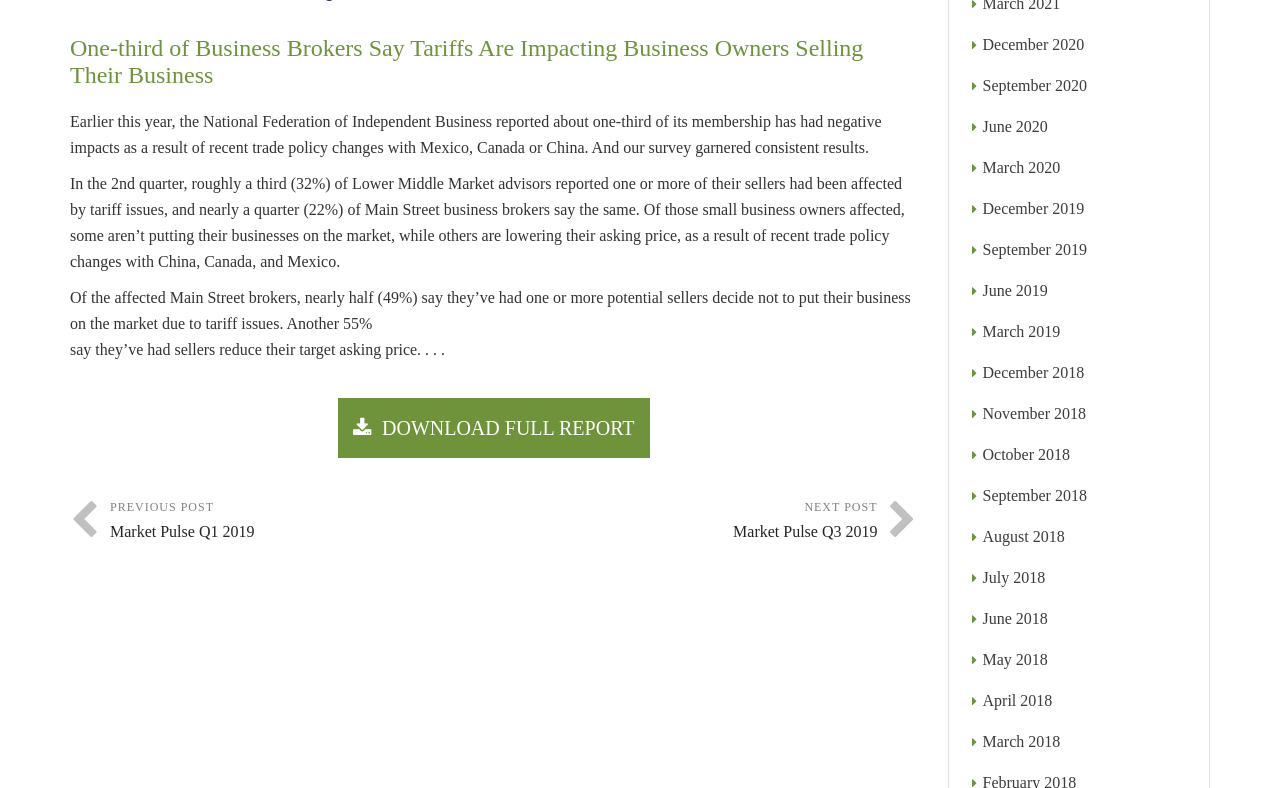Using the elements shown in the image, answer the question comprehensively: What is the topic of the article?

The topic of the article can be inferred from the heading 'One-third of Business Brokers Say Tariffs Are Impacting Business Owners Selling Their Business' and the subsequent paragraphs that discuss the impact of tariffs on business owners.